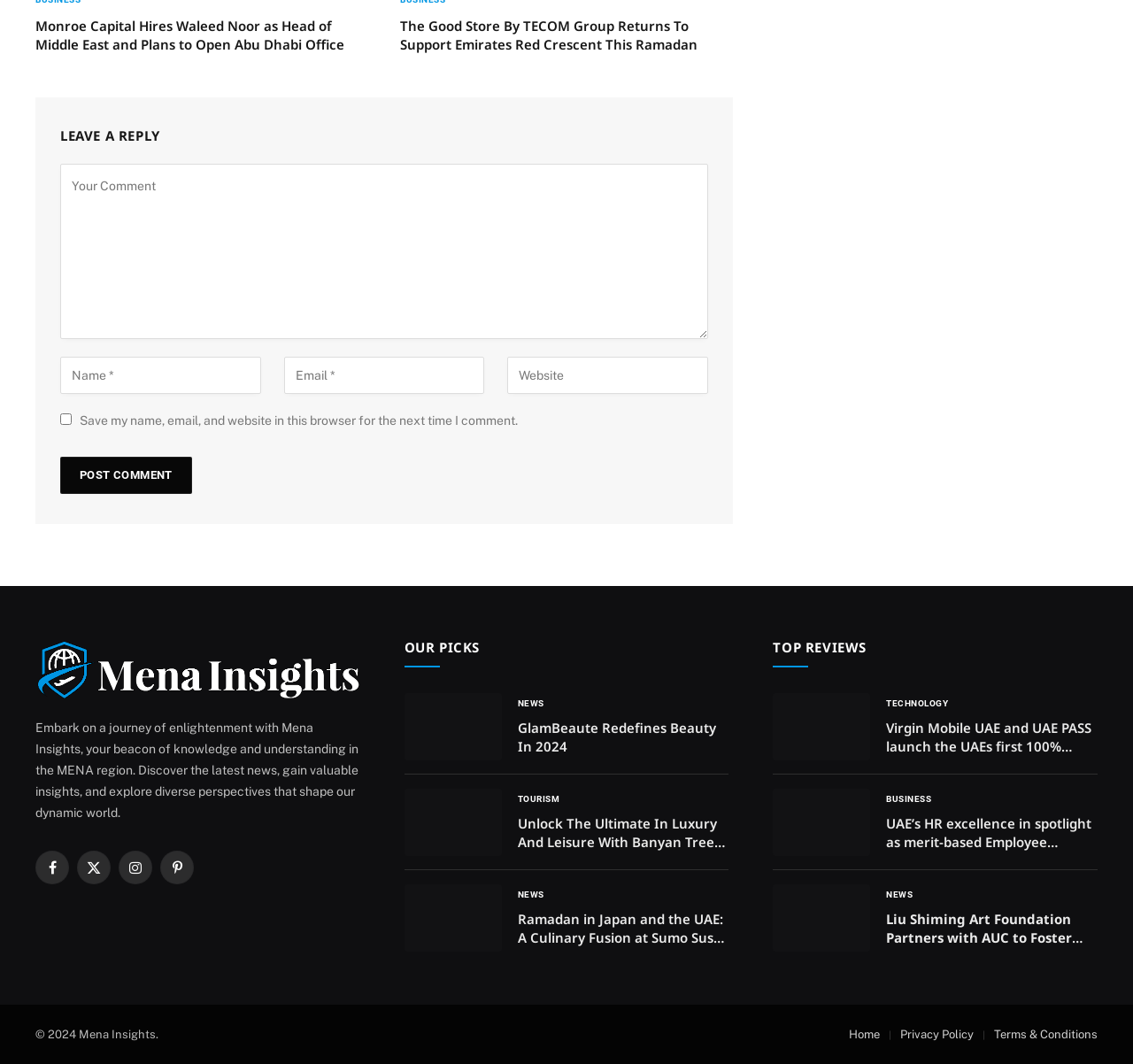Locate the bounding box coordinates of the element you need to click to accomplish the task described by this instruction: "Leave a reply".

[0.053, 0.119, 0.141, 0.136]